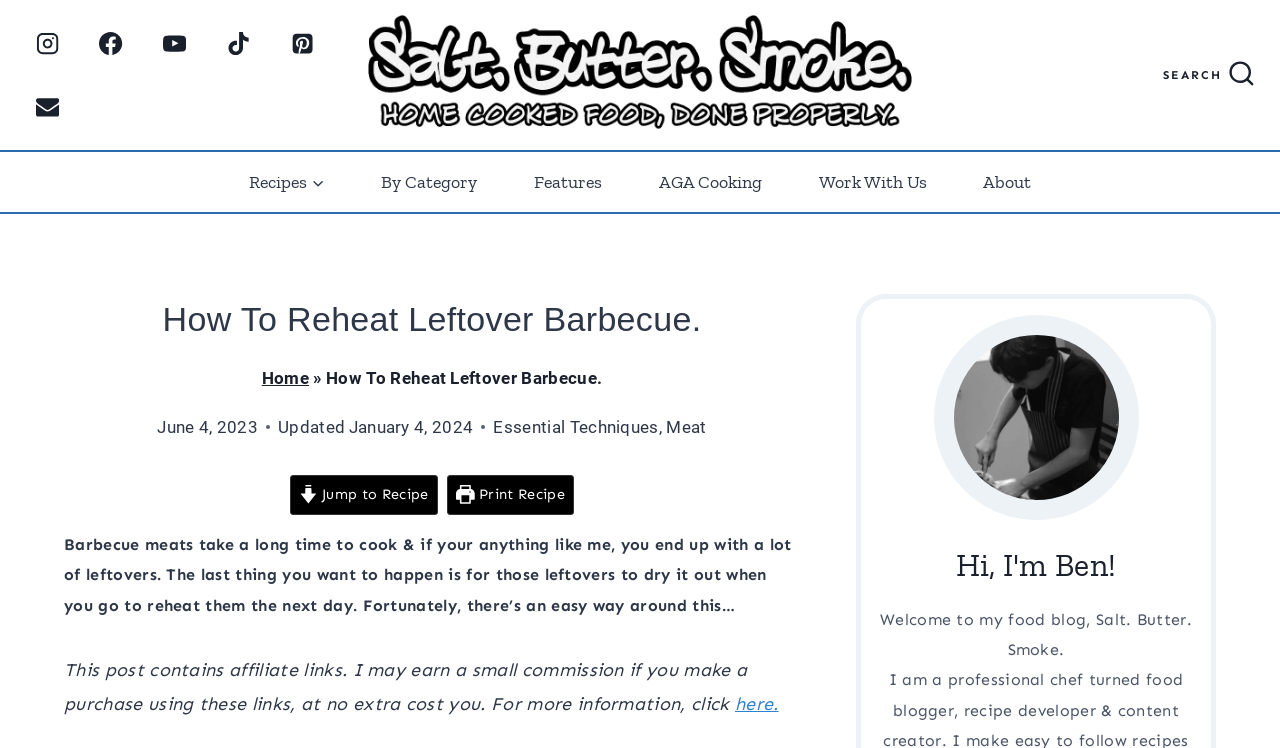Using the information shown in the image, answer the question with as much detail as possible: How many social media links are at the top of the webpage?

I counted the number of social media links at the top of the webpage, which are 'Instagram', 'Facebook', 'YouTube', and 'TikTok', and found that there are 4 links.